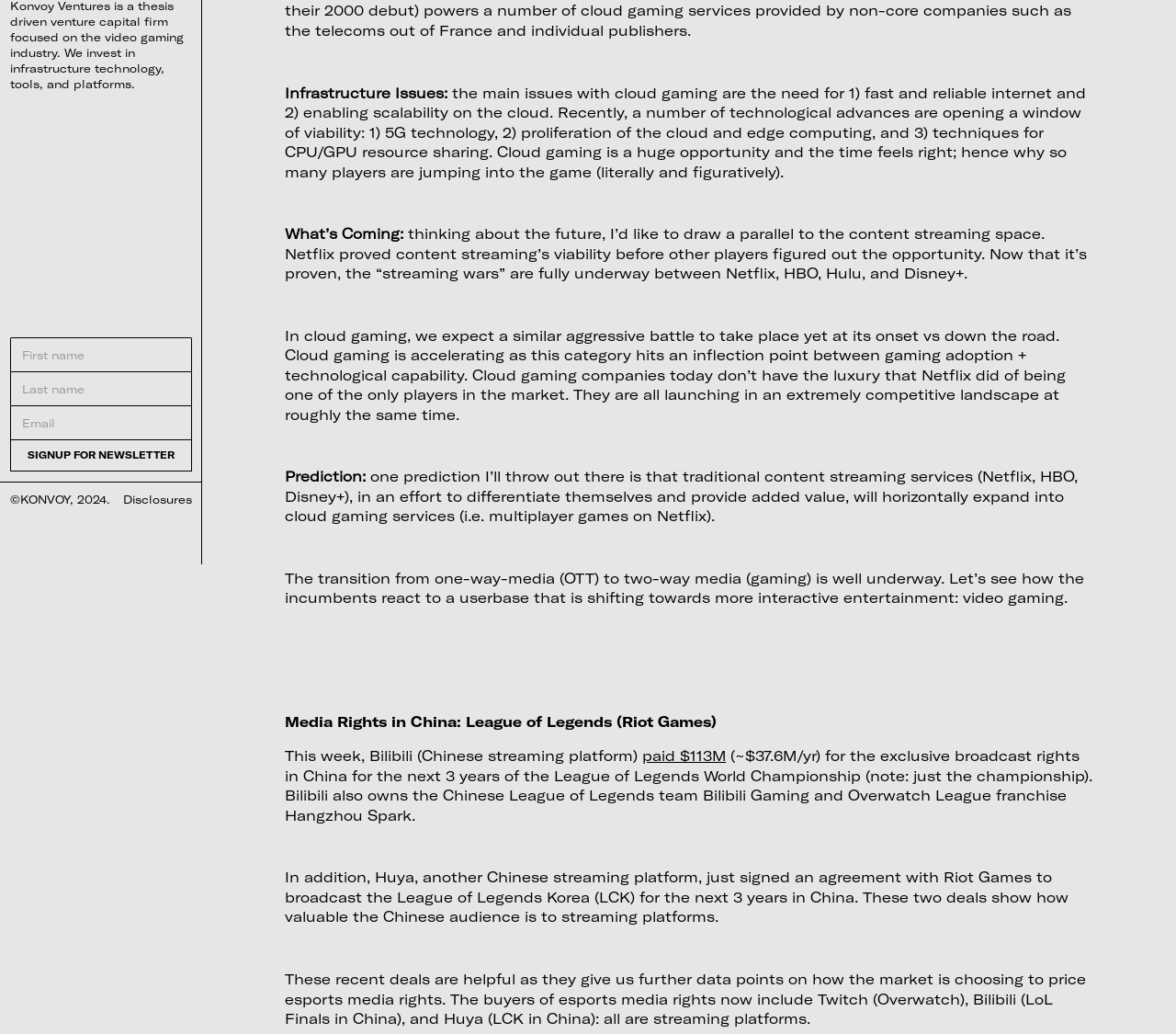Identify the bounding box of the UI element described as follows: "Disclosures". Provide the coordinates as four float numbers in the range of 0 to 1 [left, top, right, bottom].

[0.105, 0.476, 0.163, 0.491]